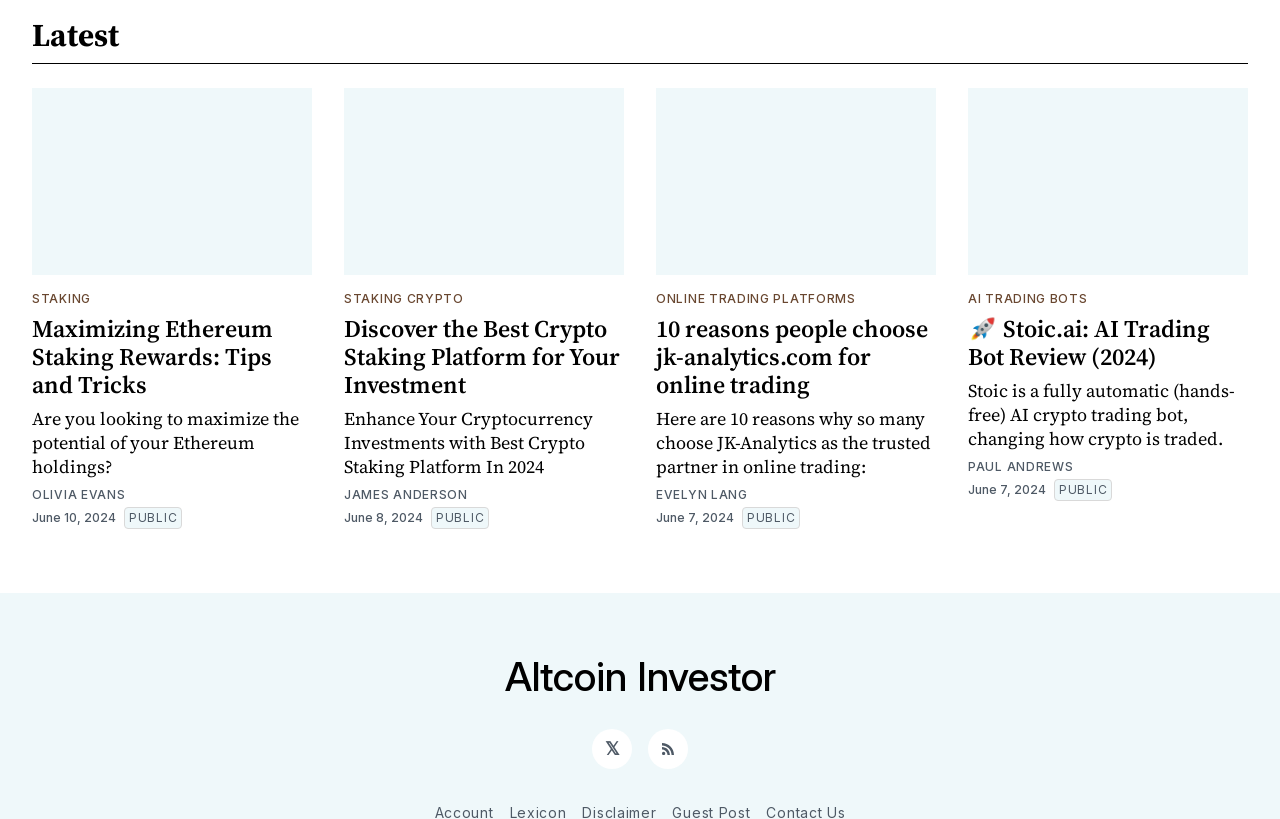What is the main topic of this webpage?
Please use the image to provide a one-word or short phrase answer.

Cryptocurrency and trading